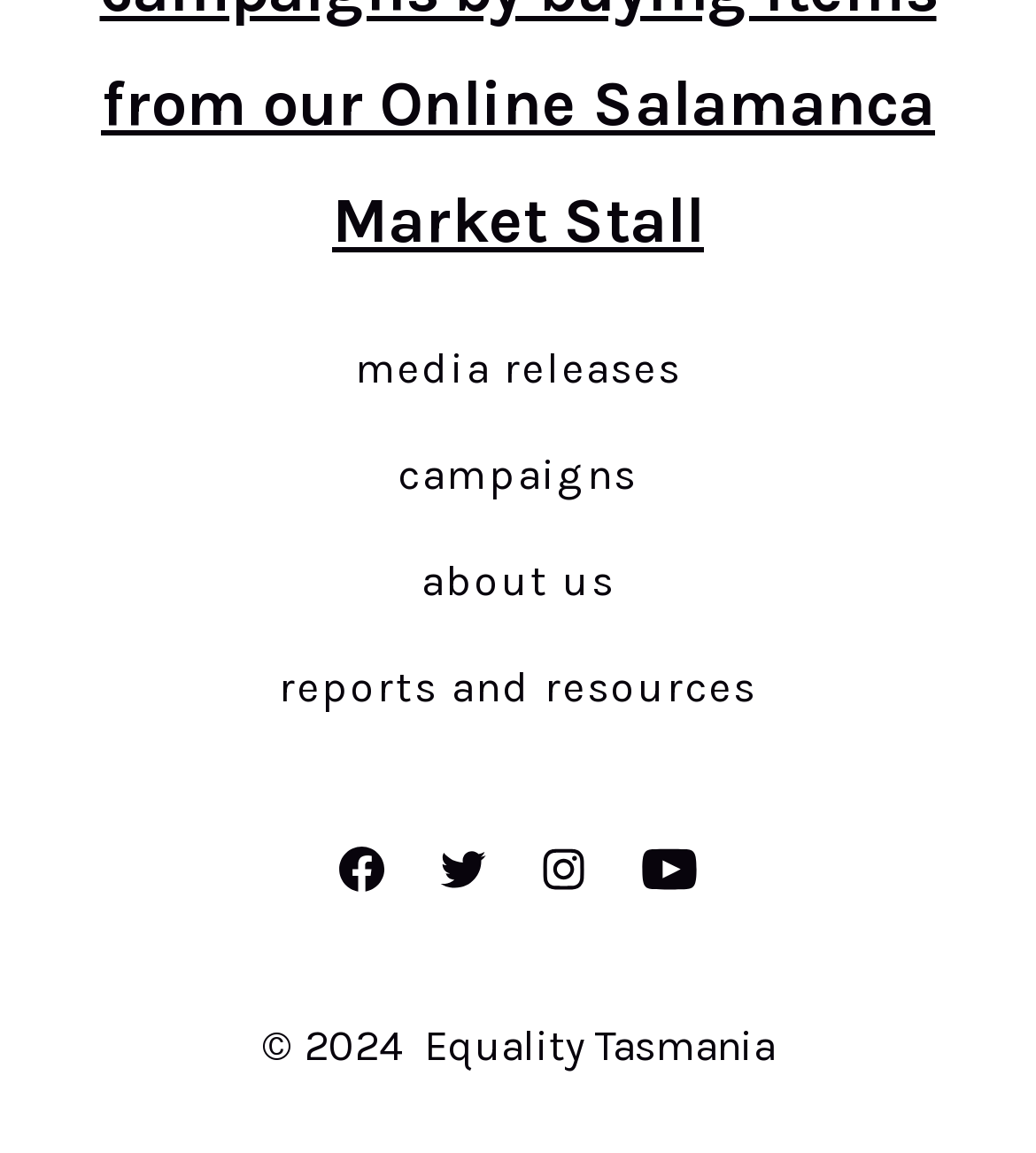Please identify the coordinates of the bounding box for the clickable region that will accomplish this instruction: "read Dr Thomas McCombs 1/17/24".

None